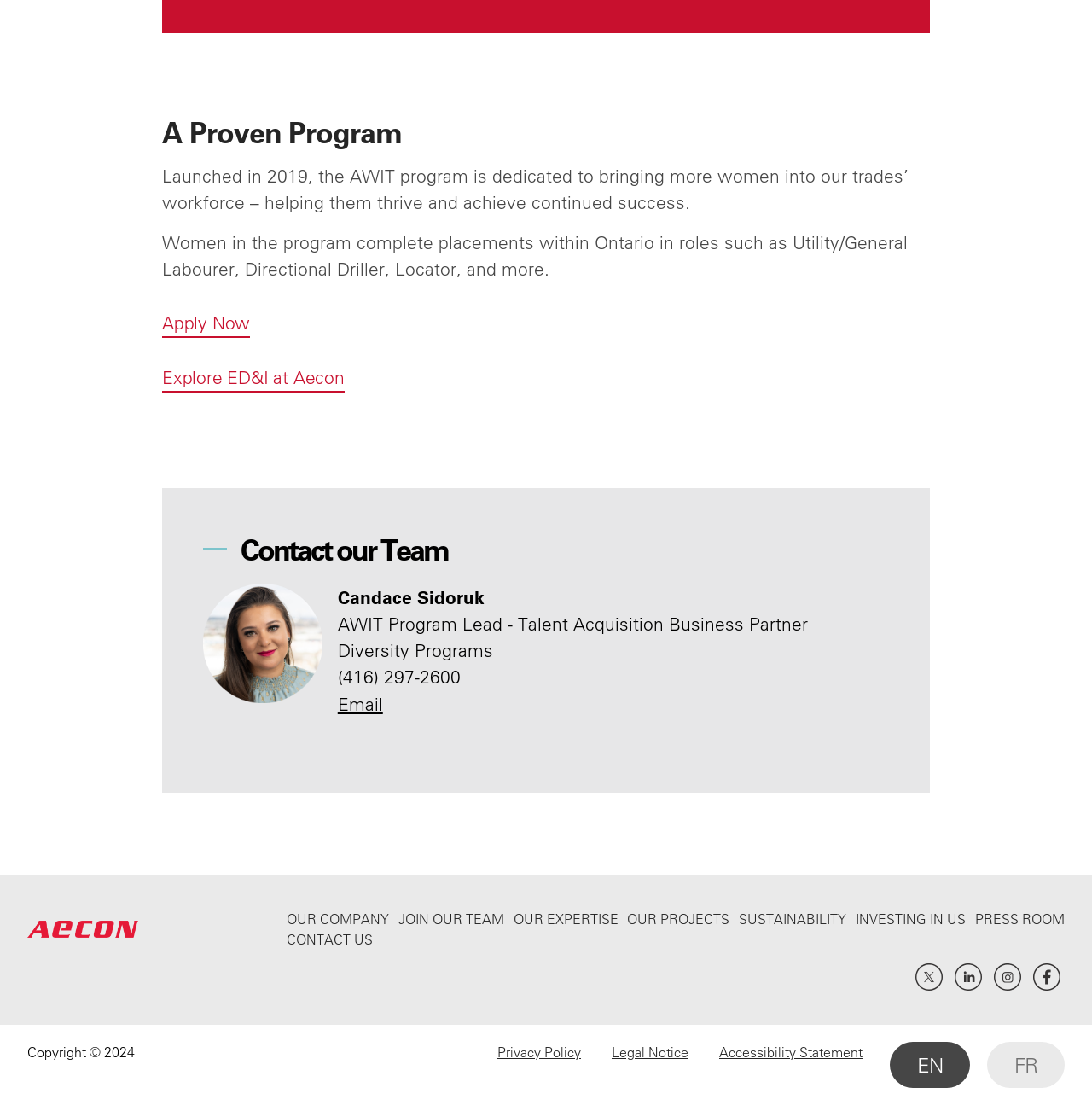Identify the bounding box for the UI element specified in this description: "Investing In Us". The coordinates must be four float numbers between 0 and 1, formatted as [left, top, right, bottom].

[0.784, 0.824, 0.884, 0.839]